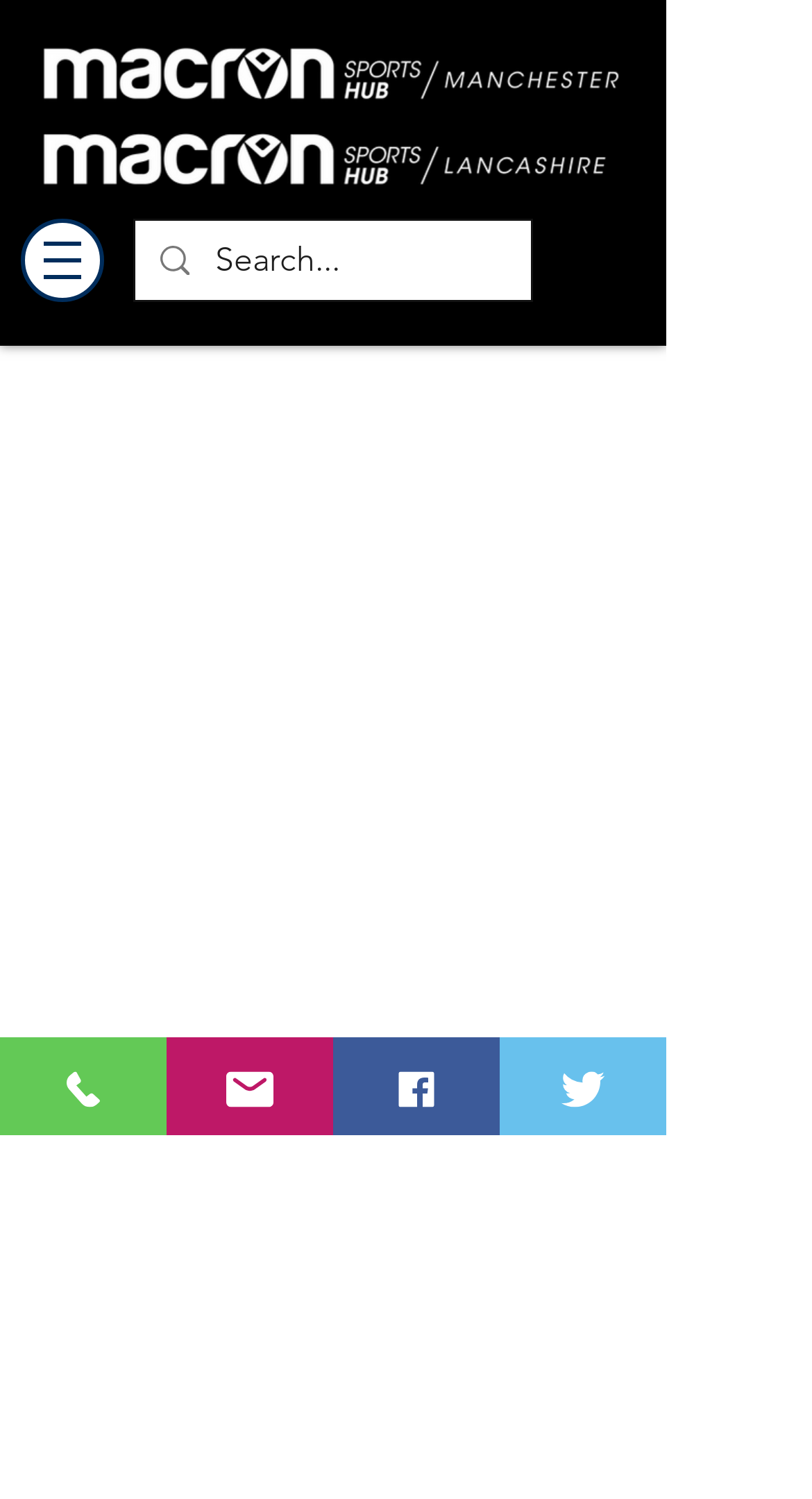Provide the bounding box coordinates of the UI element that matches the description: "aria-label="Search..." name="q" placeholder="Search..."".

[0.265, 0.147, 0.556, 0.201]